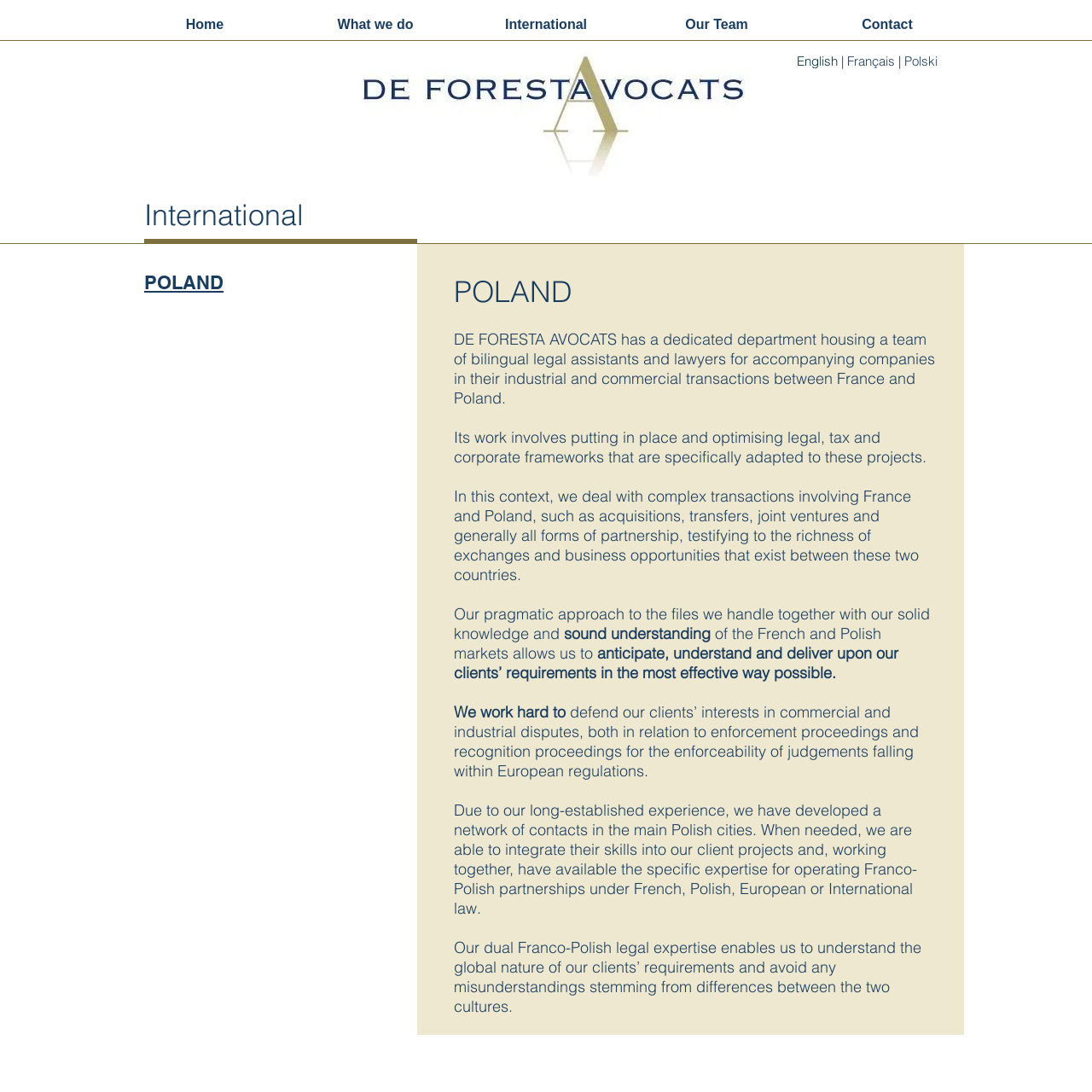Pinpoint the bounding box coordinates of the element that must be clicked to accomplish the following instruction: "Contact us". The coordinates should be in the format of four float numbers between 0 and 1, i.e., [left, top, right, bottom].

[0.752, 0.009, 0.873, 0.037]